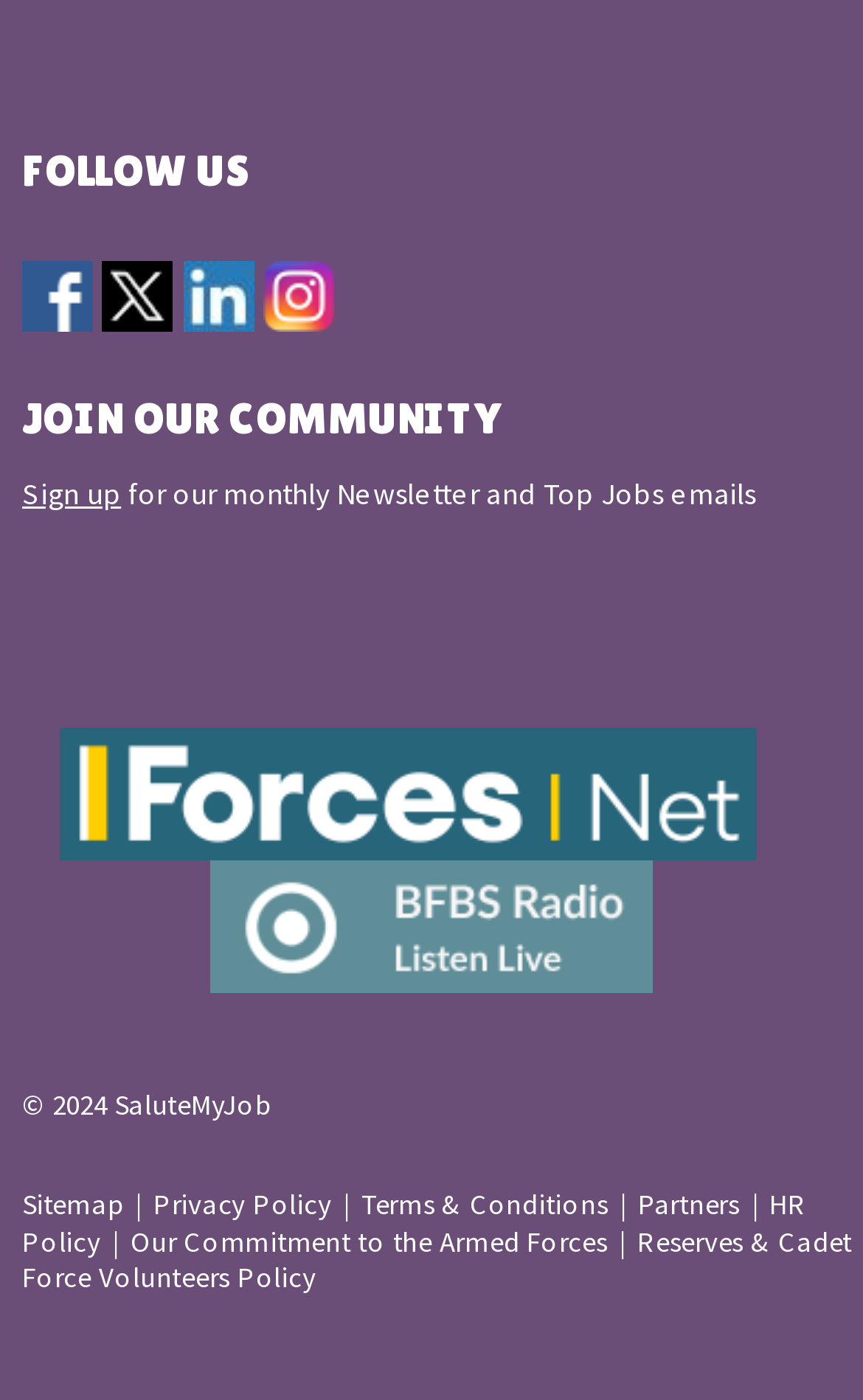What social media platforms can you follow?
Ensure your answer is thorough and detailed.

By examining the links and images in the 'FOLLOW US' section, I can see that there are four social media platforms that can be followed, which are Facebook, X, LinkedIn, and Instagram.